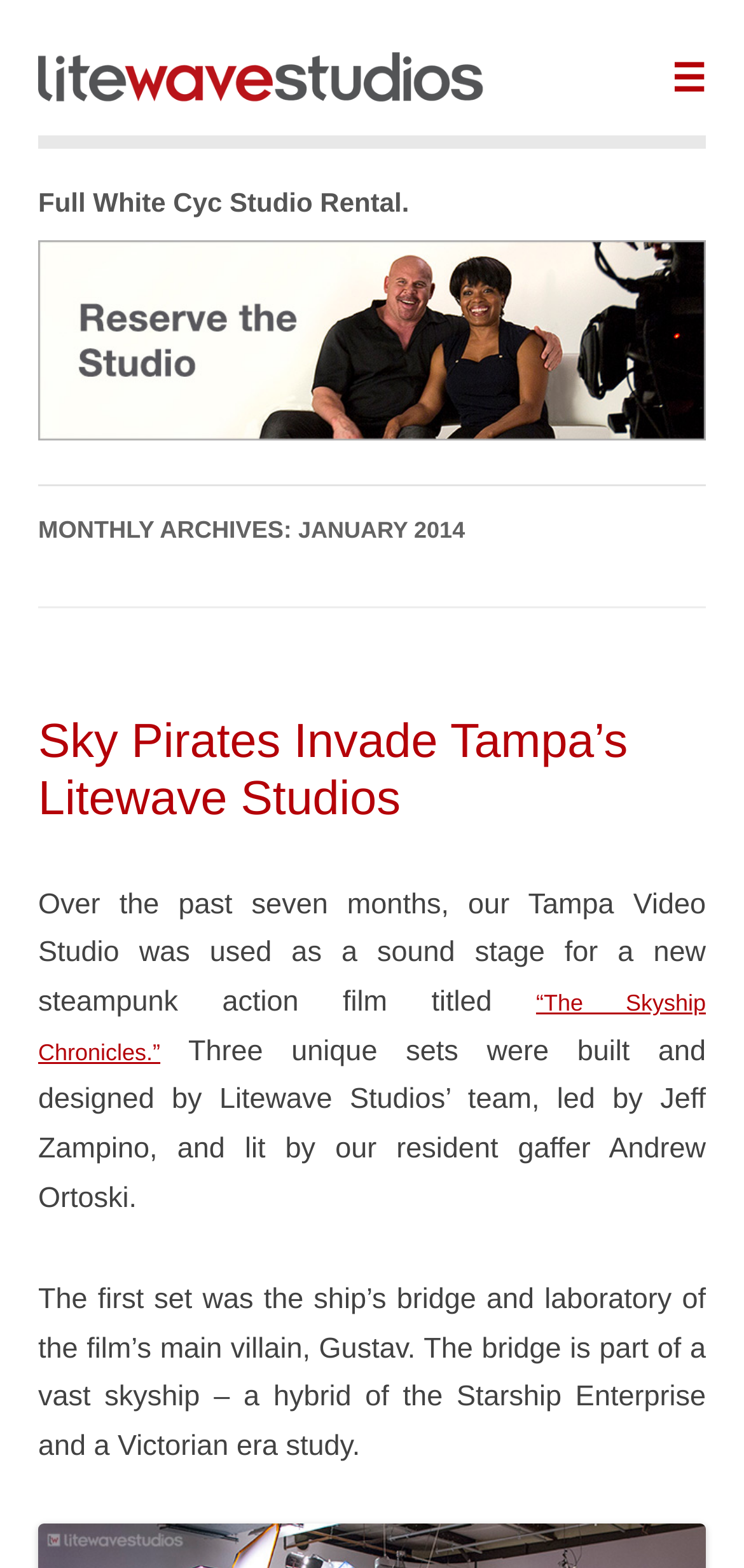Provide a brief response to the question below using a single word or phrase: 
What is the name of the villain in the film?

Gustav